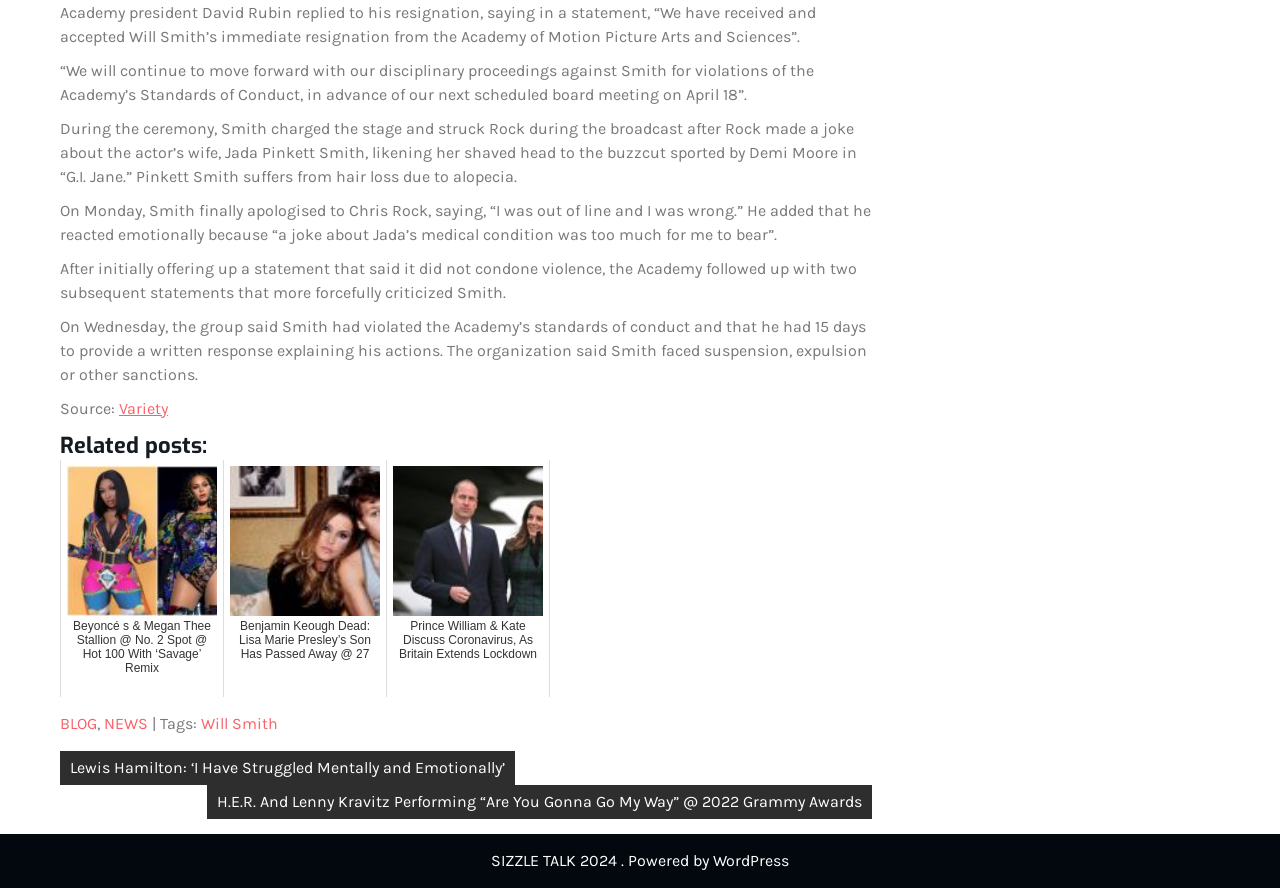Locate the bounding box coordinates of the clickable part needed for the task: "Go to NEWS page".

[0.081, 0.804, 0.116, 0.825]